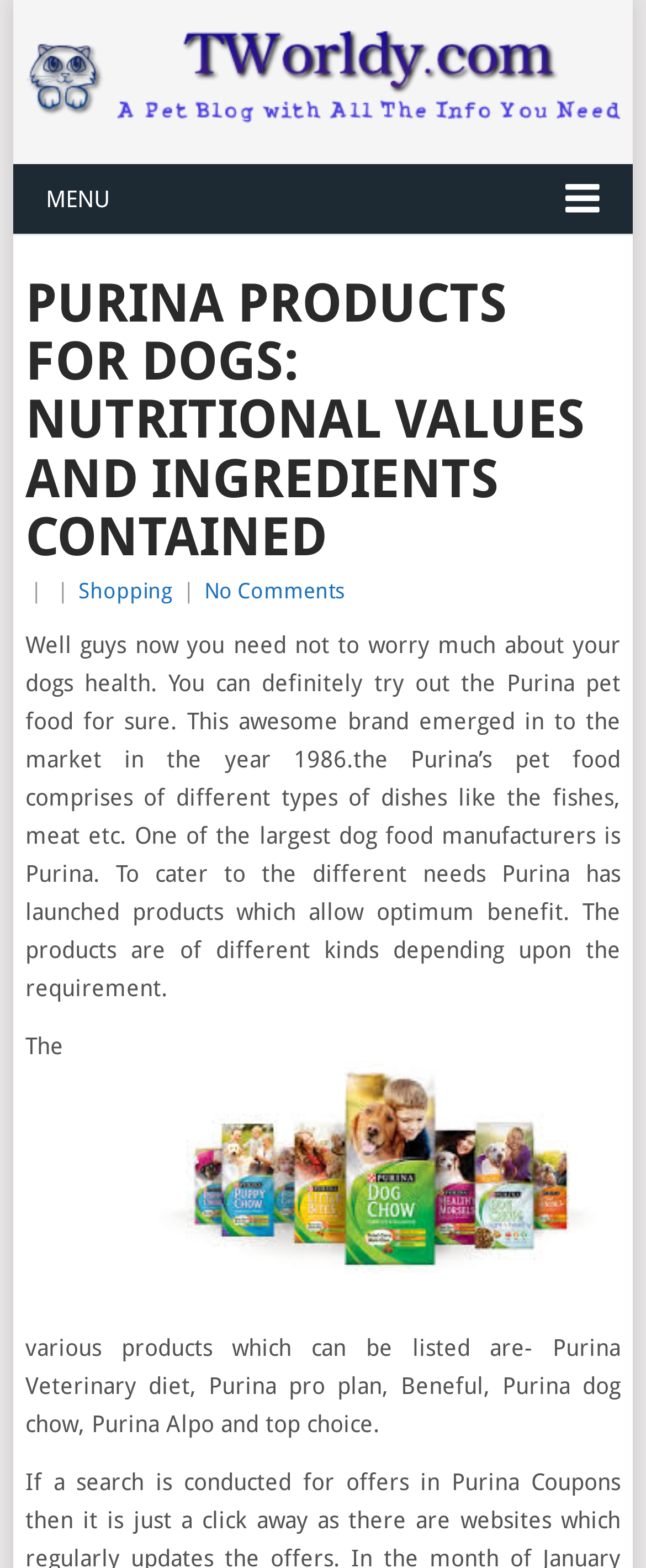Using the webpage screenshot, locate the HTML element that fits the following description and provide its bounding box: "No Comments".

[0.316, 0.369, 0.534, 0.385]